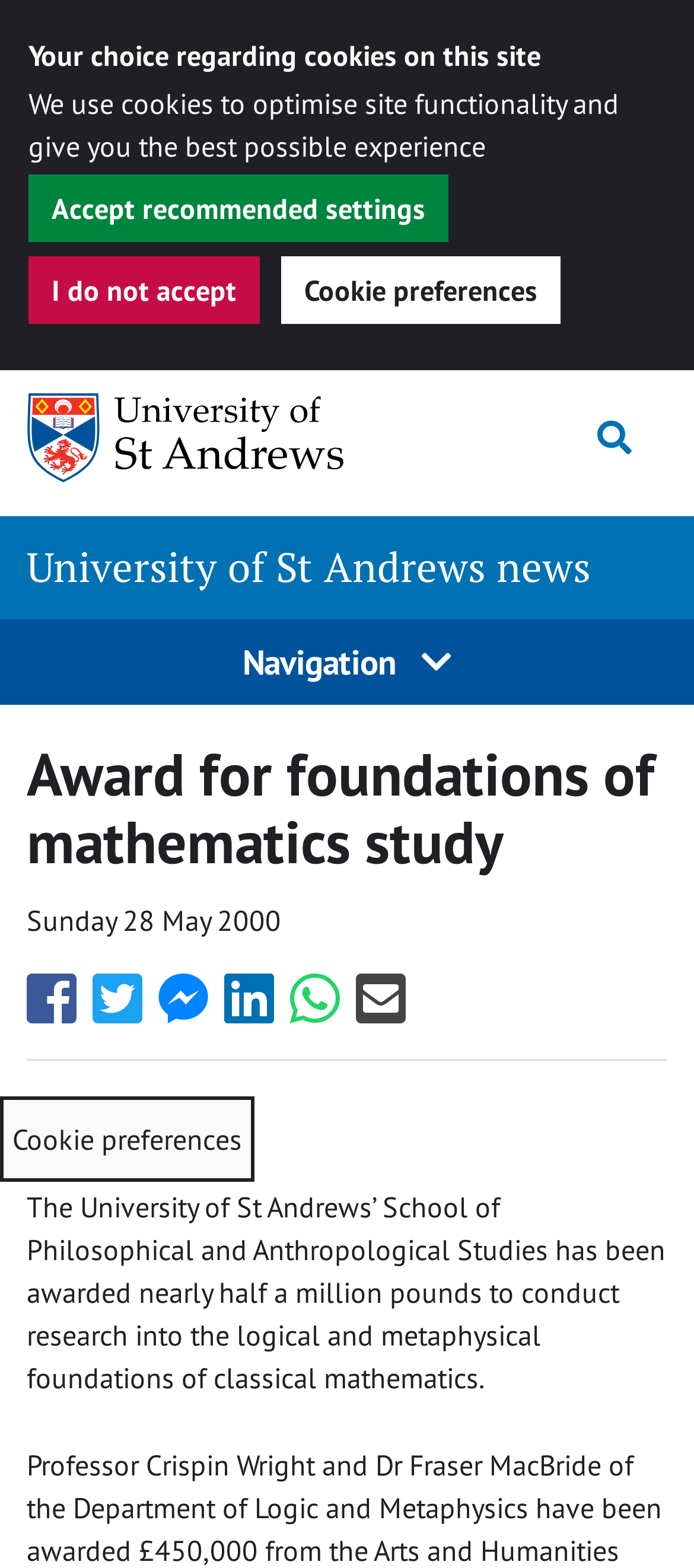Determine the bounding box coordinates of the clickable element necessary to fulfill the instruction: "Share this with Facebook". Provide the coordinates as four float numbers within the 0 to 1 range, i.e., [left, top, right, bottom].

[0.038, 0.632, 0.11, 0.654]